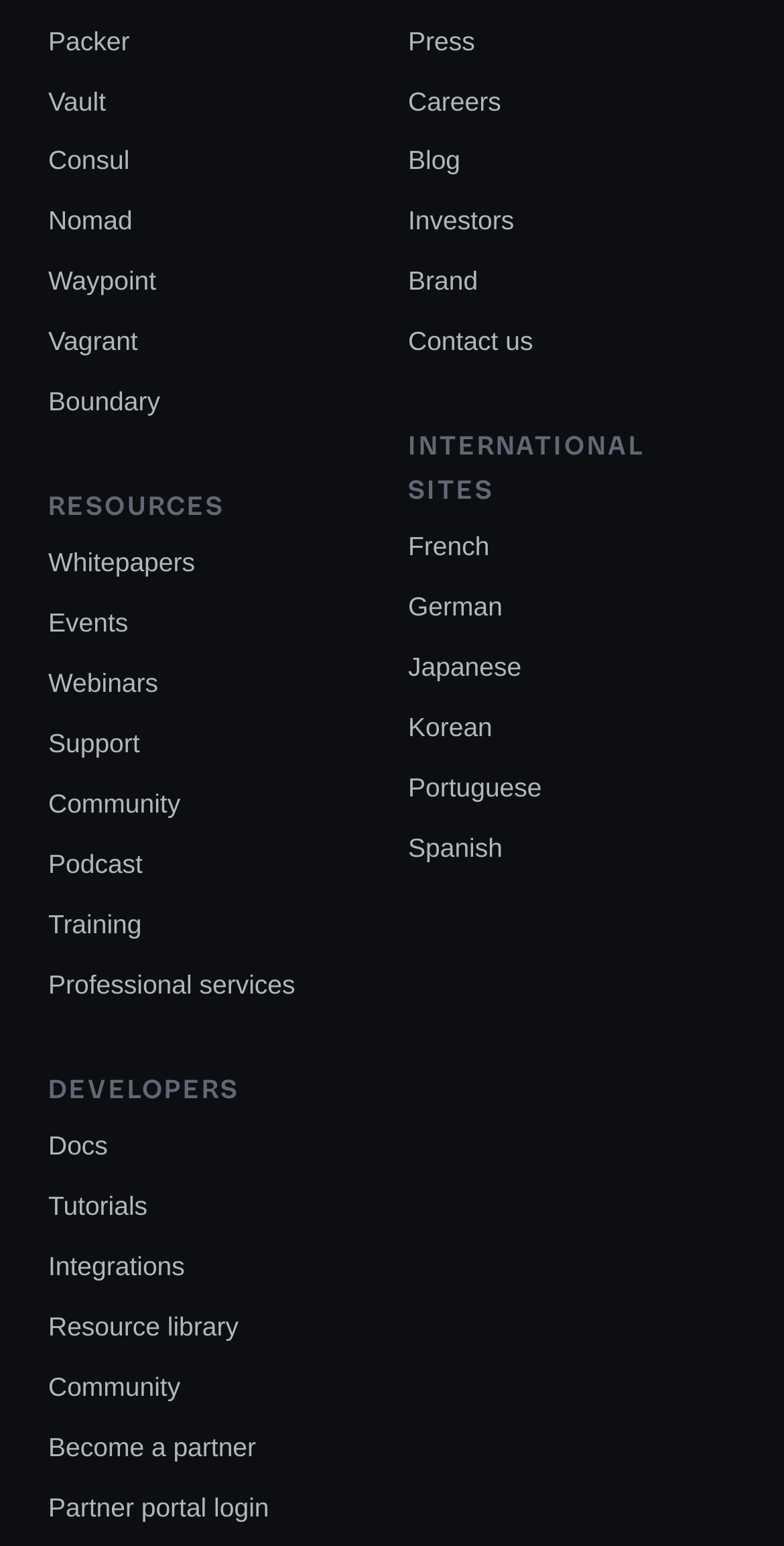Please locate the bounding box coordinates for the element that should be clicked to achieve the following instruction: "Visit the French site". Ensure the coordinates are given as four float numbers between 0 and 1, i.e., [left, top, right, bottom].

[0.521, 0.343, 0.624, 0.366]